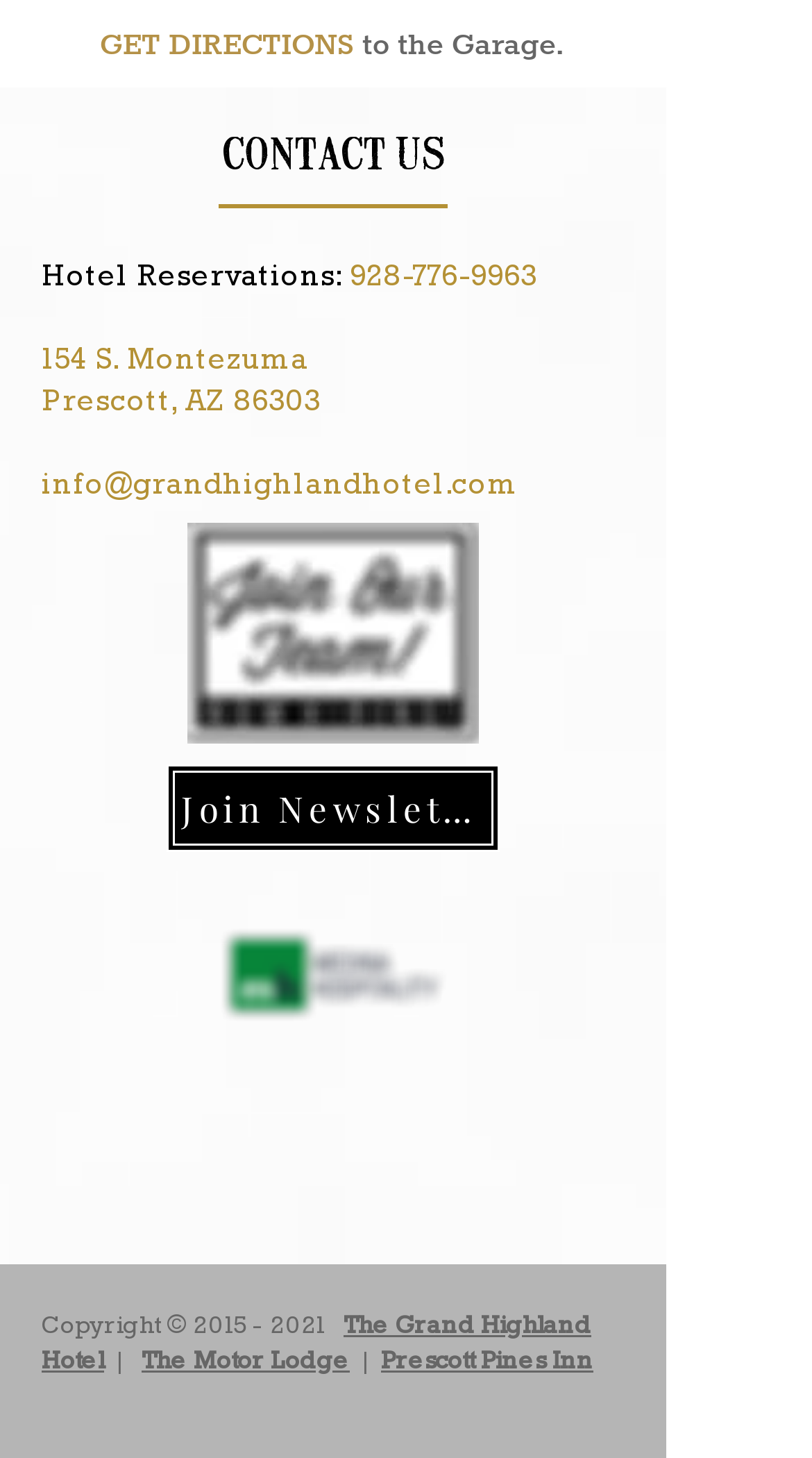Locate the bounding box coordinates of the area to click to fulfill this instruction: "Join the newsletter". The bounding box should be presented as four float numbers between 0 and 1, in the order [left, top, right, bottom].

[0.205, 0.524, 0.615, 0.584]